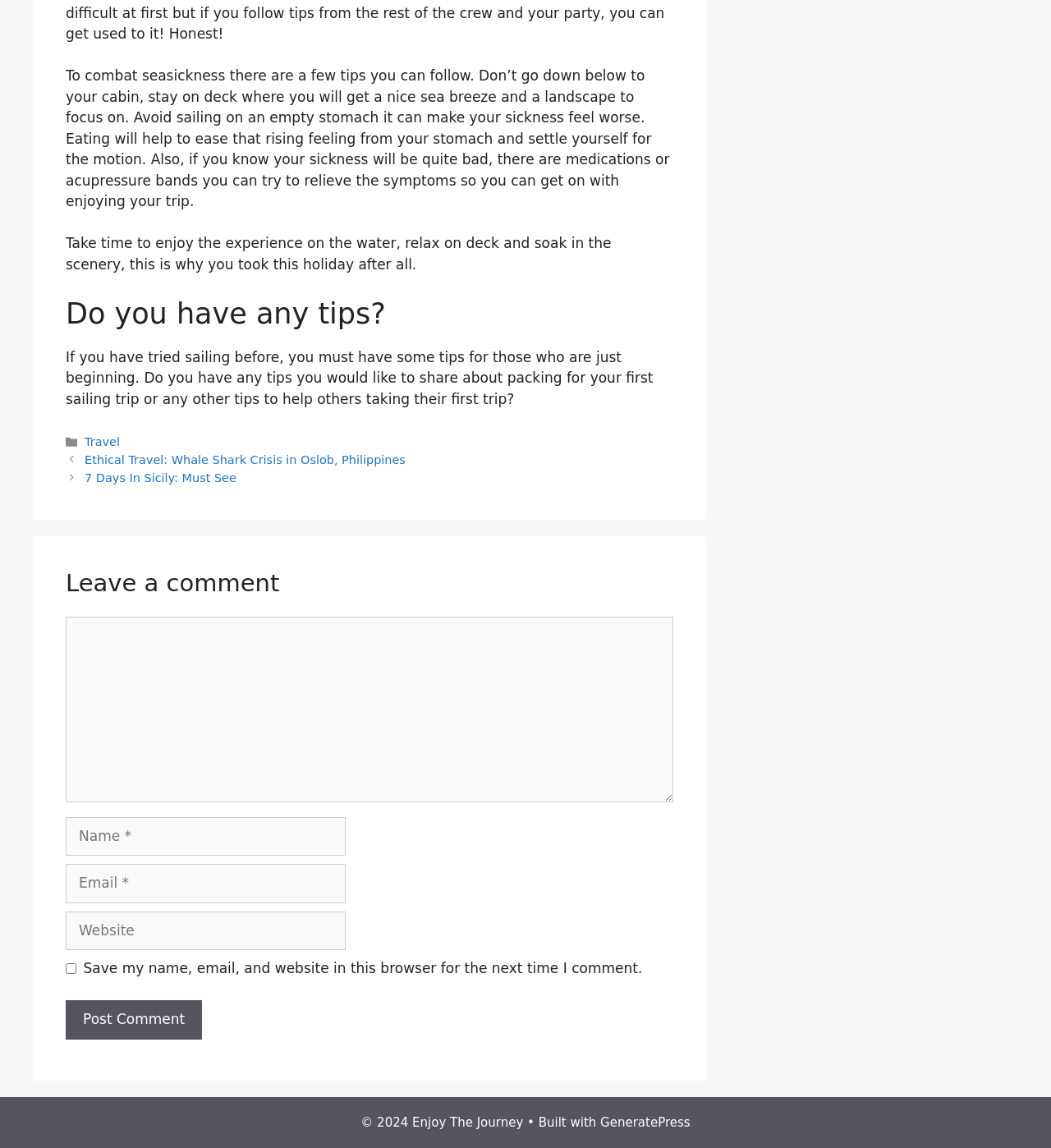Locate the bounding box coordinates of the clickable area needed to fulfill the instruction: "Click the 'Travel' link".

[0.081, 0.379, 0.114, 0.391]